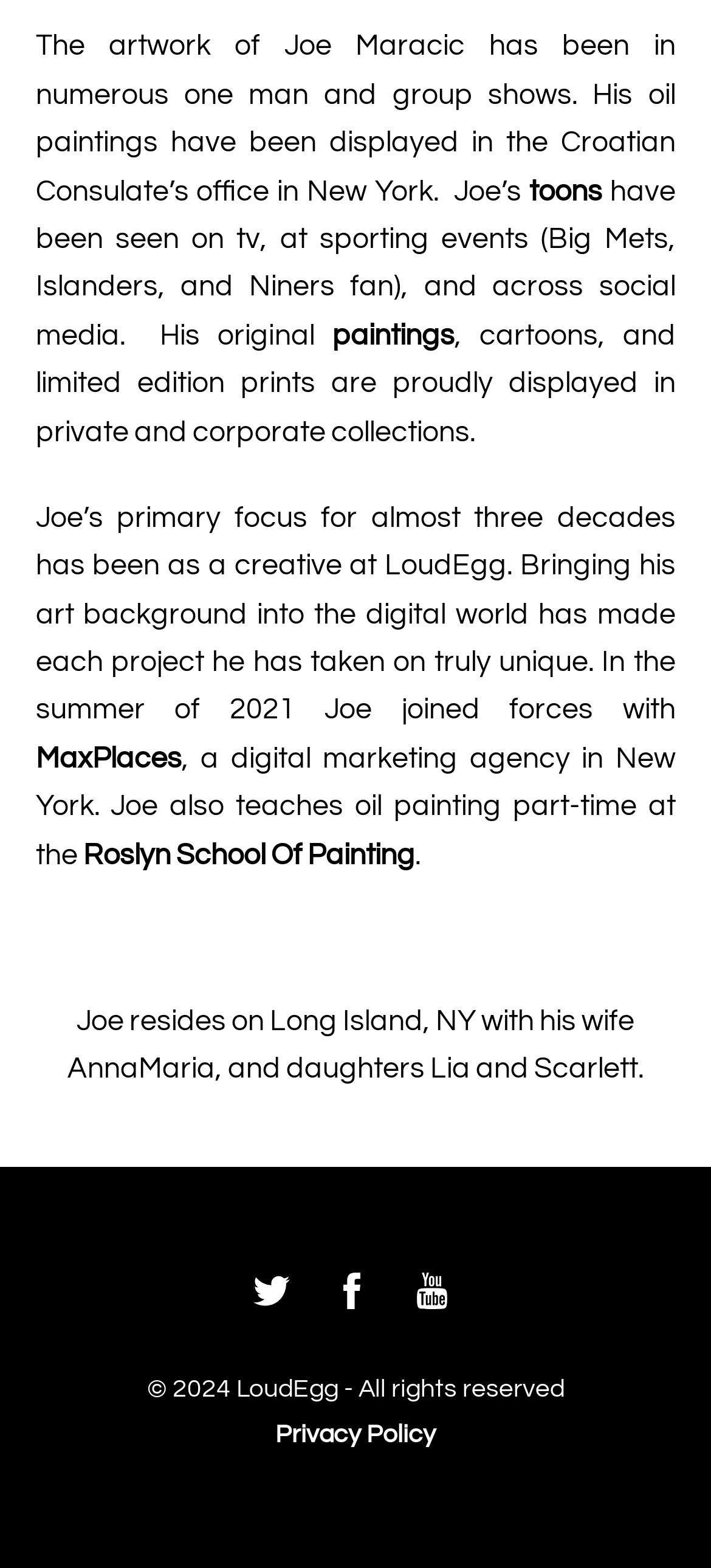Identify the bounding box for the described UI element. Provide the coordinates in (top-left x, top-left y, bottom-right x, bottom-right y) format with values ranging from 0 to 1: ChristineGraduateSystems Engineering and Business Administration

None